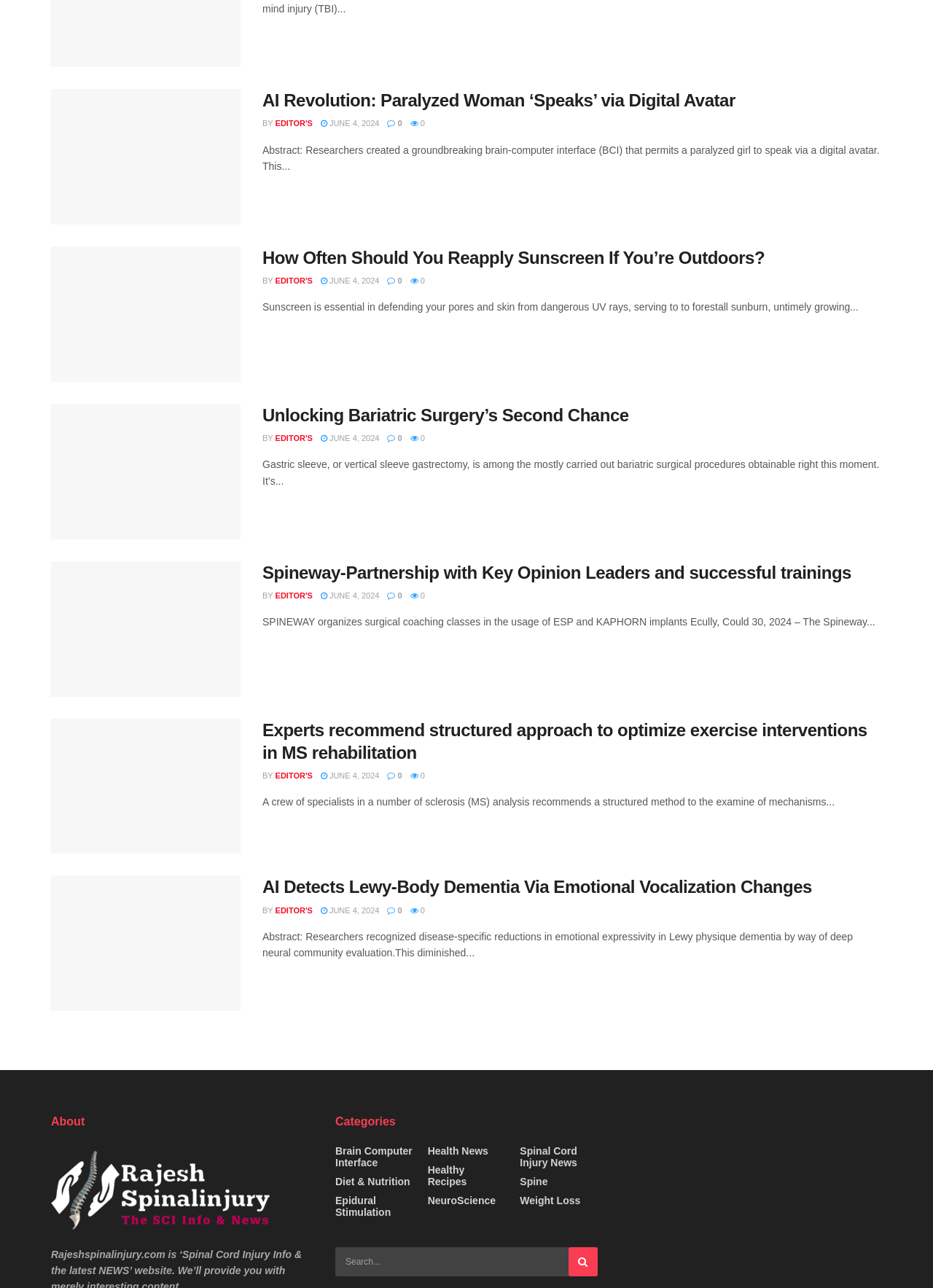Can you look at the image and give a comprehensive answer to the question:
How many articles are listed on the webpage?

The webpage lists five articles, each with a heading, image, and abstract. After counting, I found that there are five articles in total.